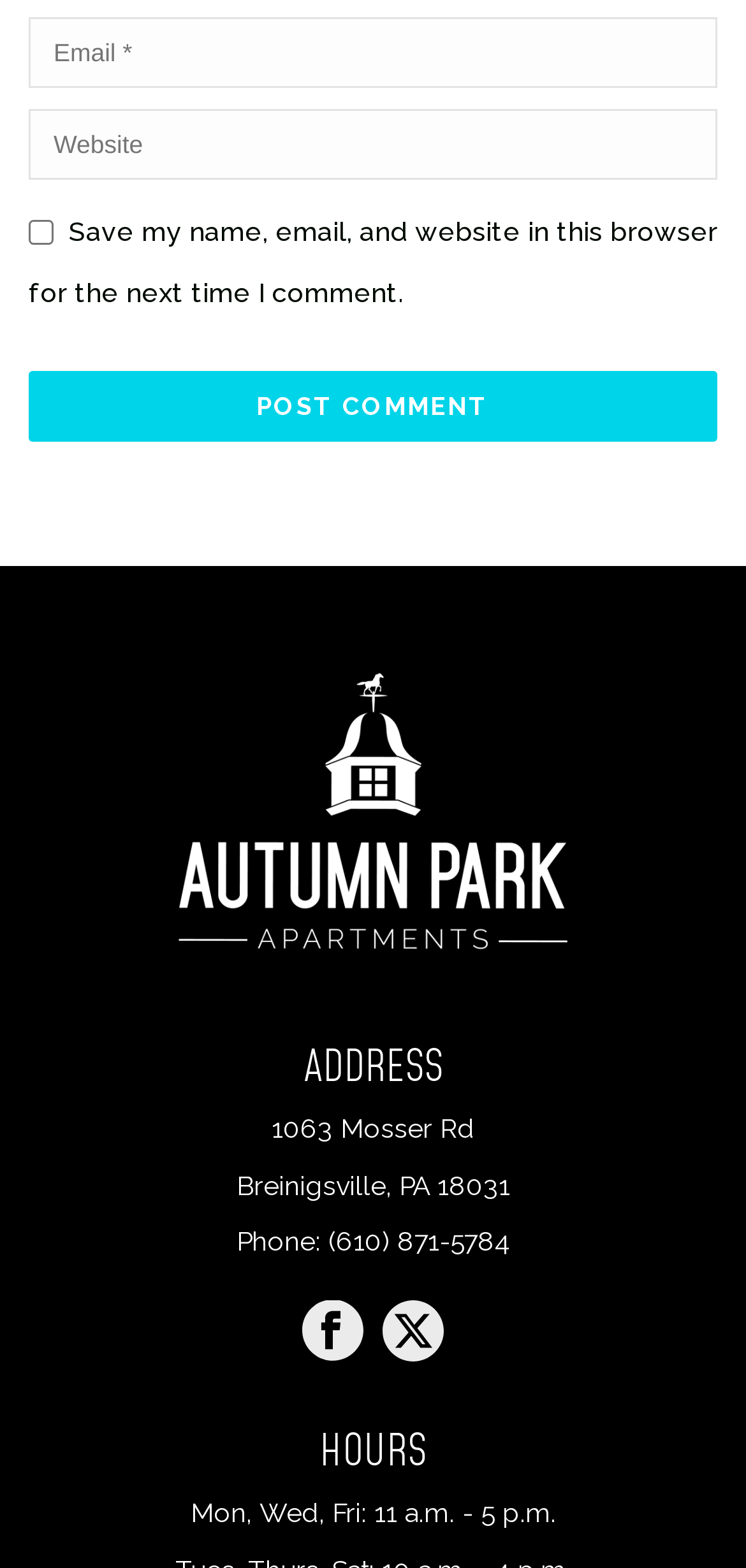Identify the coordinates of the bounding box for the element described below: "alt="twitter" title="twitter"". Return the coordinates as four float numbers between 0 and 1: [left, top, right, bottom].

[0.513, 0.83, 0.595, 0.871]